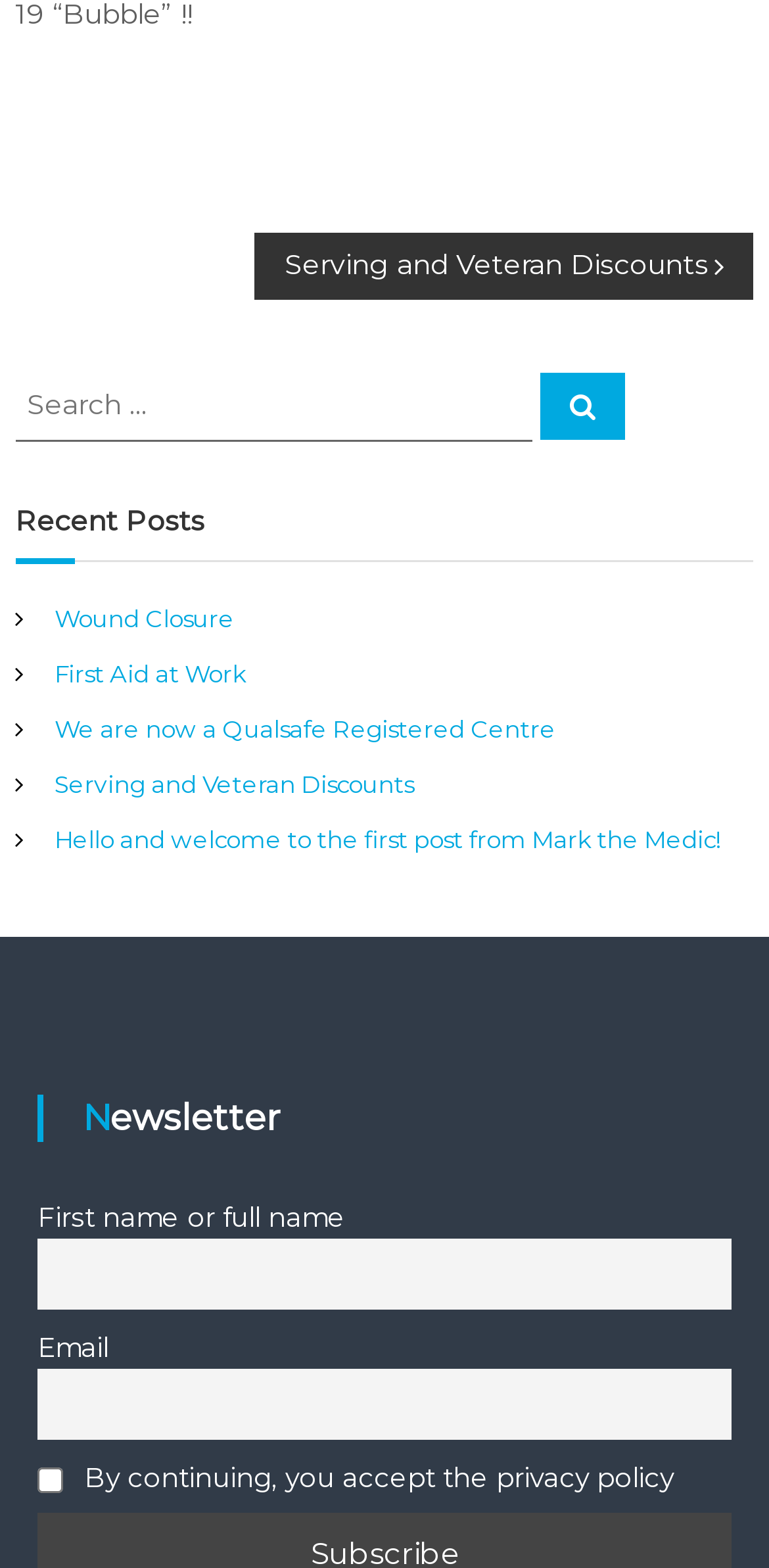Using the provided element description: "parent_node: Email name="ne"", determine the bounding box coordinates of the corresponding UI element in the screenshot.

[0.049, 0.873, 0.951, 0.919]